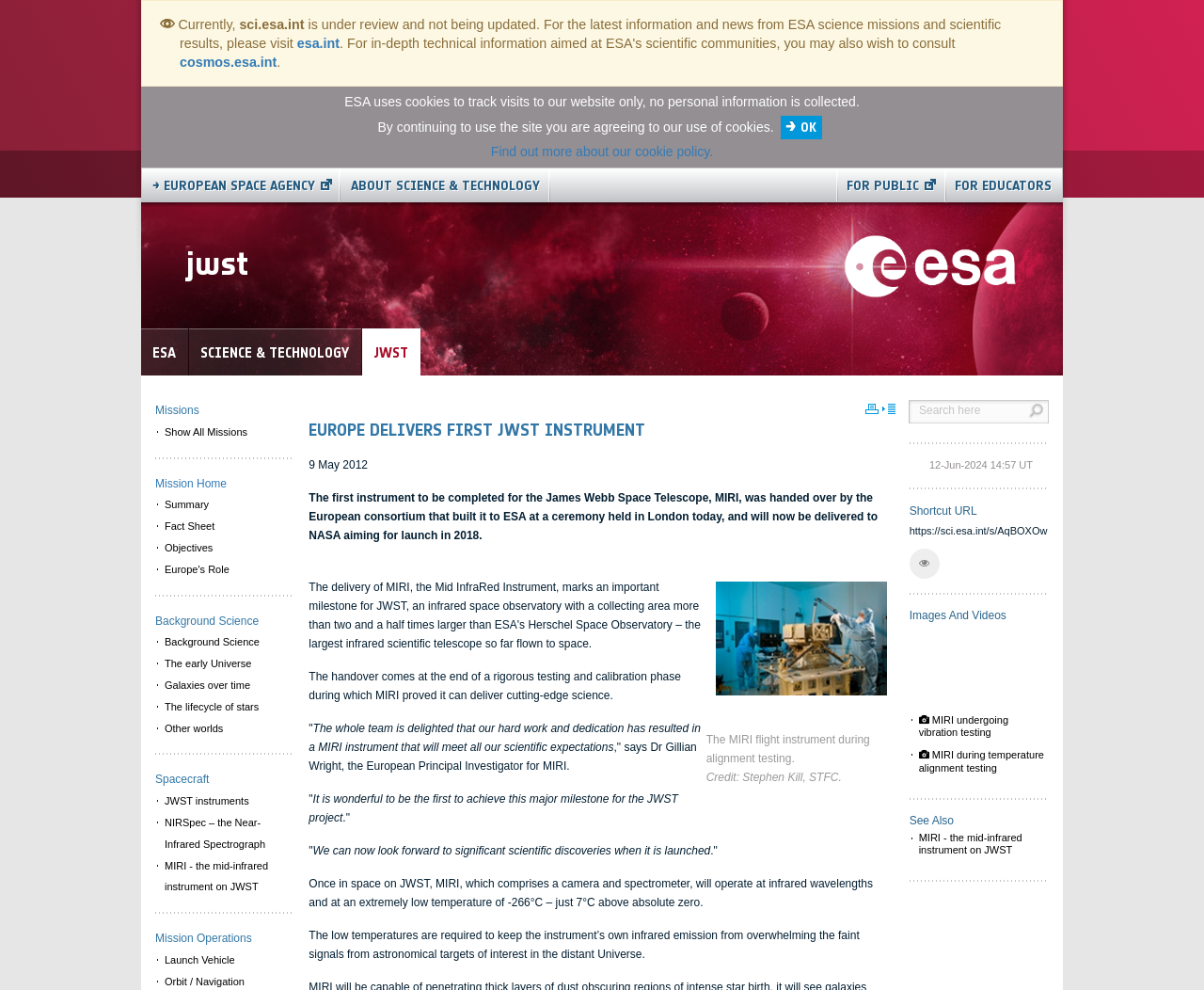Identify the bounding box coordinates for the element you need to click to achieve the following task: "Read more about MIRI". The coordinates must be four float values ranging from 0 to 1, formatted as [left, top, right, bottom].

[0.129, 0.864, 0.242, 0.907]